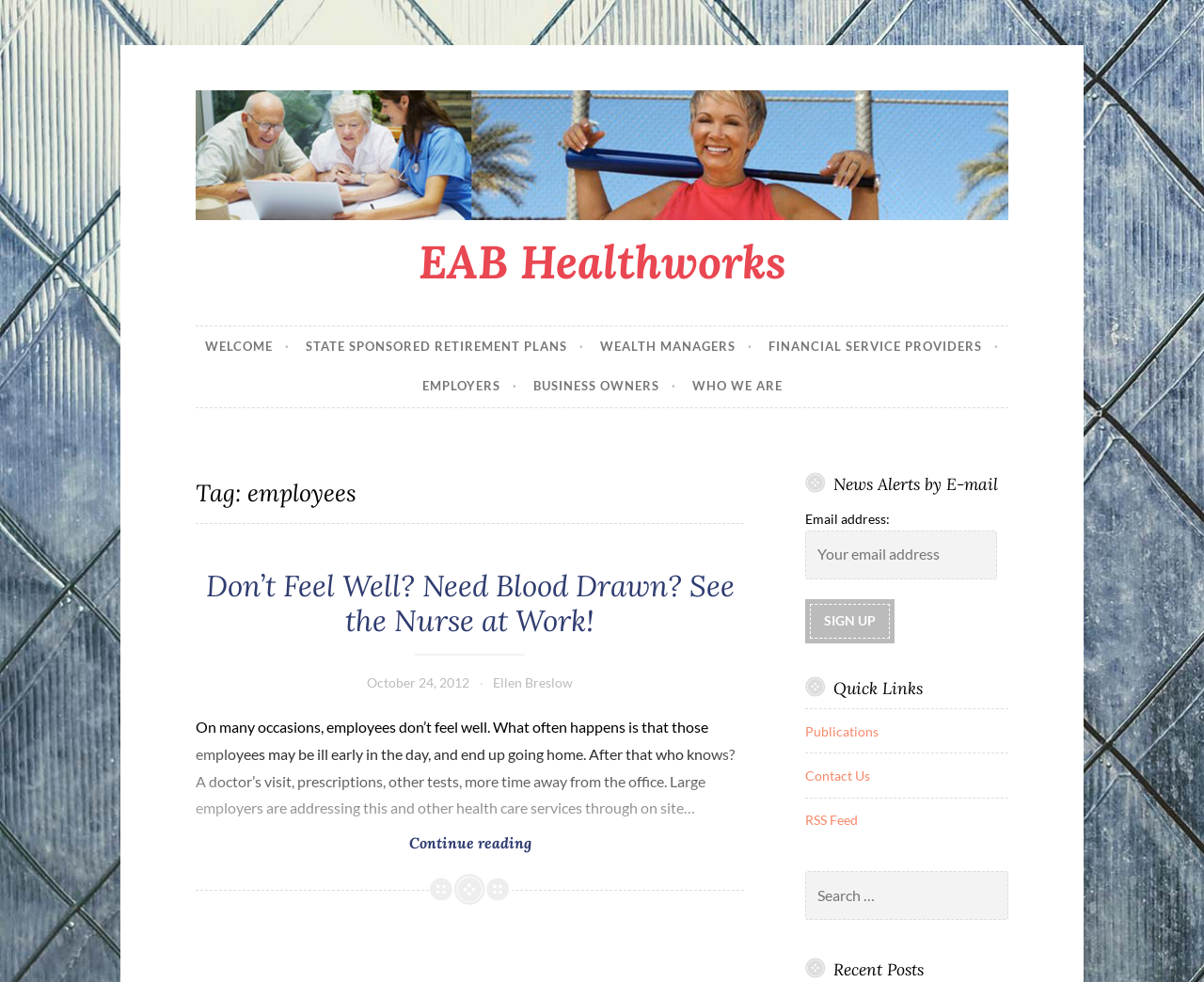Based on the element description: "Wealth Managers", identify the bounding box coordinates for this UI element. The coordinates must be four float numbers between 0 and 1, listed as [left, top, right, bottom].

[0.498, 0.332, 0.625, 0.373]